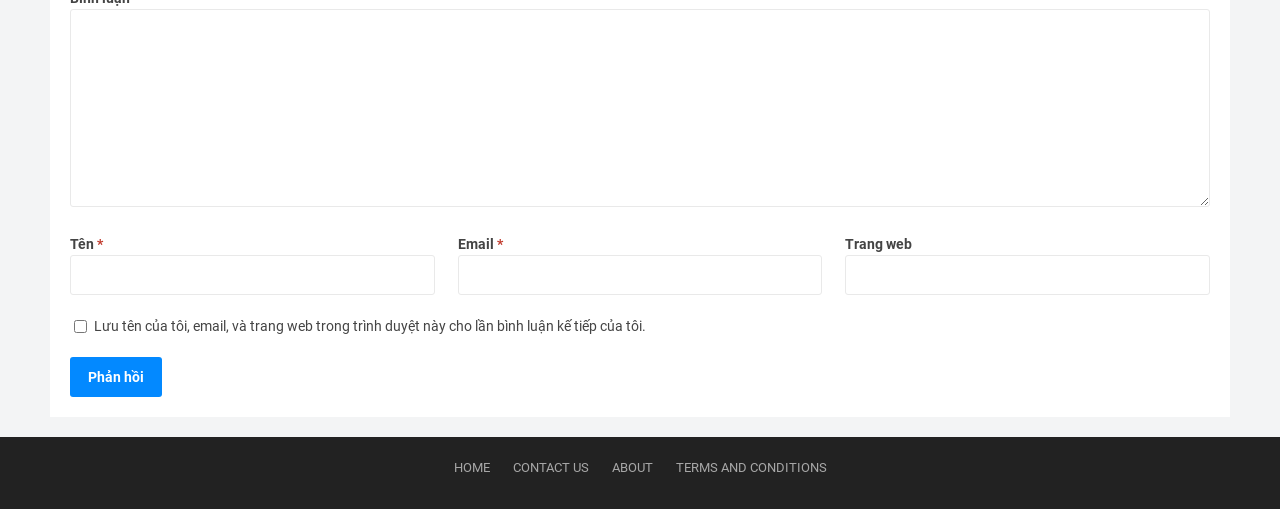Kindly provide the bounding box coordinates of the section you need to click on to fulfill the given instruction: "Enter your name".

[0.055, 0.5, 0.34, 0.579]